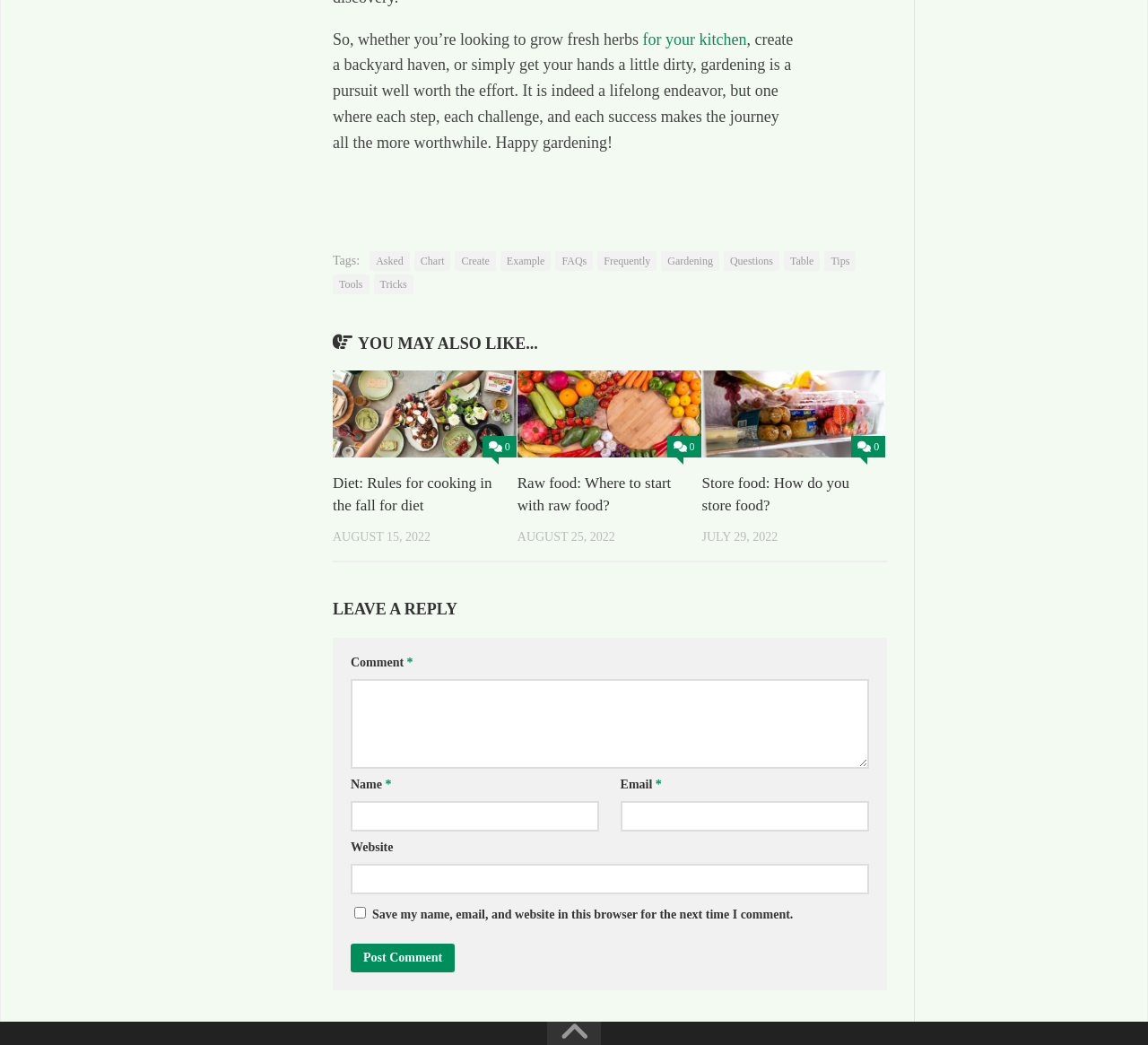Find the bounding box of the UI element described as: "parent_node: Email * aria-describedby="email-notes" name="email"". The bounding box coordinates should be given as four float values between 0 and 1, i.e., [left, top, right, bottom].

[0.54, 0.766, 0.757, 0.796]